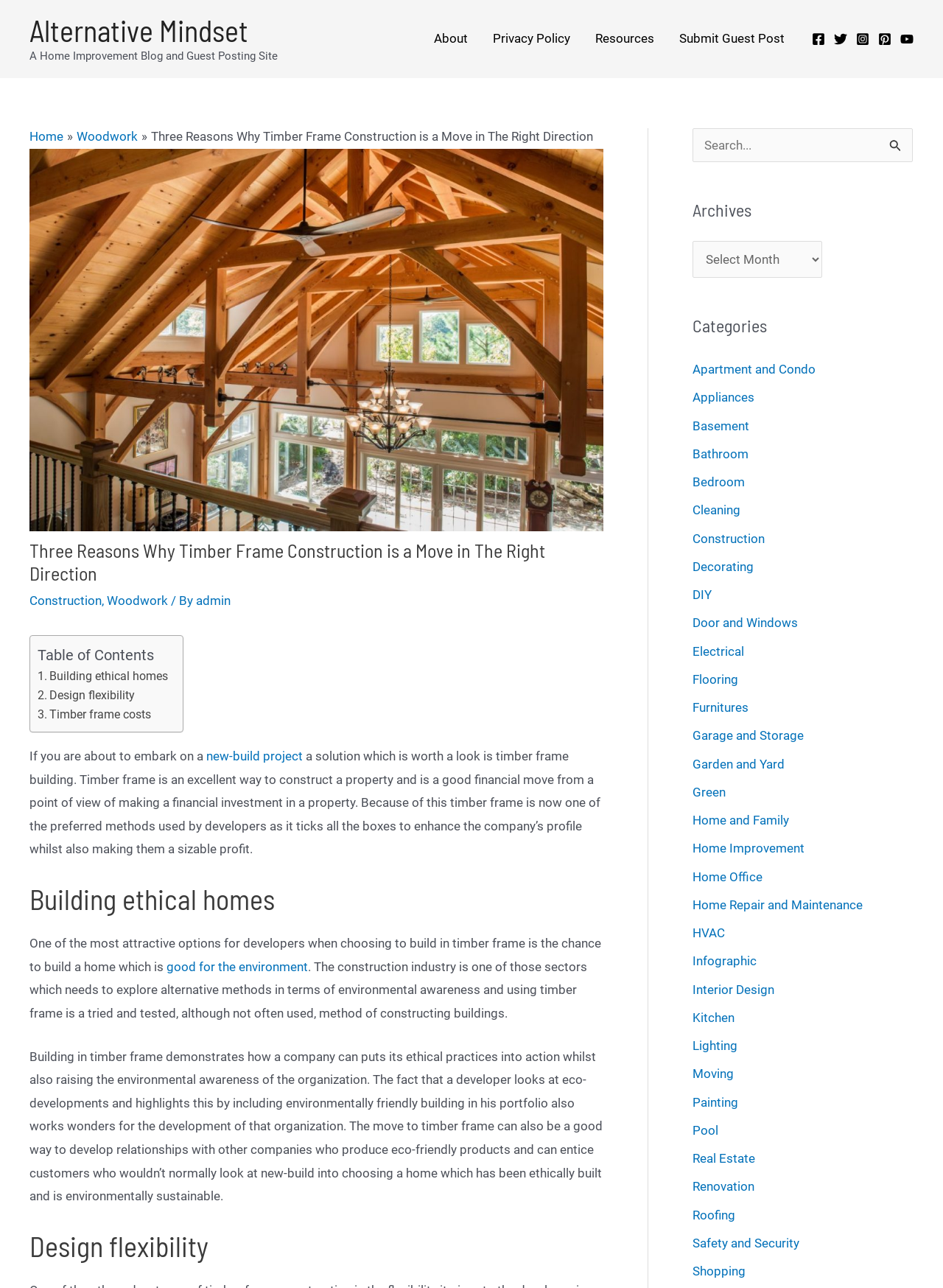Using the elements shown in the image, answer the question comprehensively: What is the purpose of the search bar?

The search bar is located at the top right corner of the webpage, and its purpose is to allow users to search for specific content within the website.